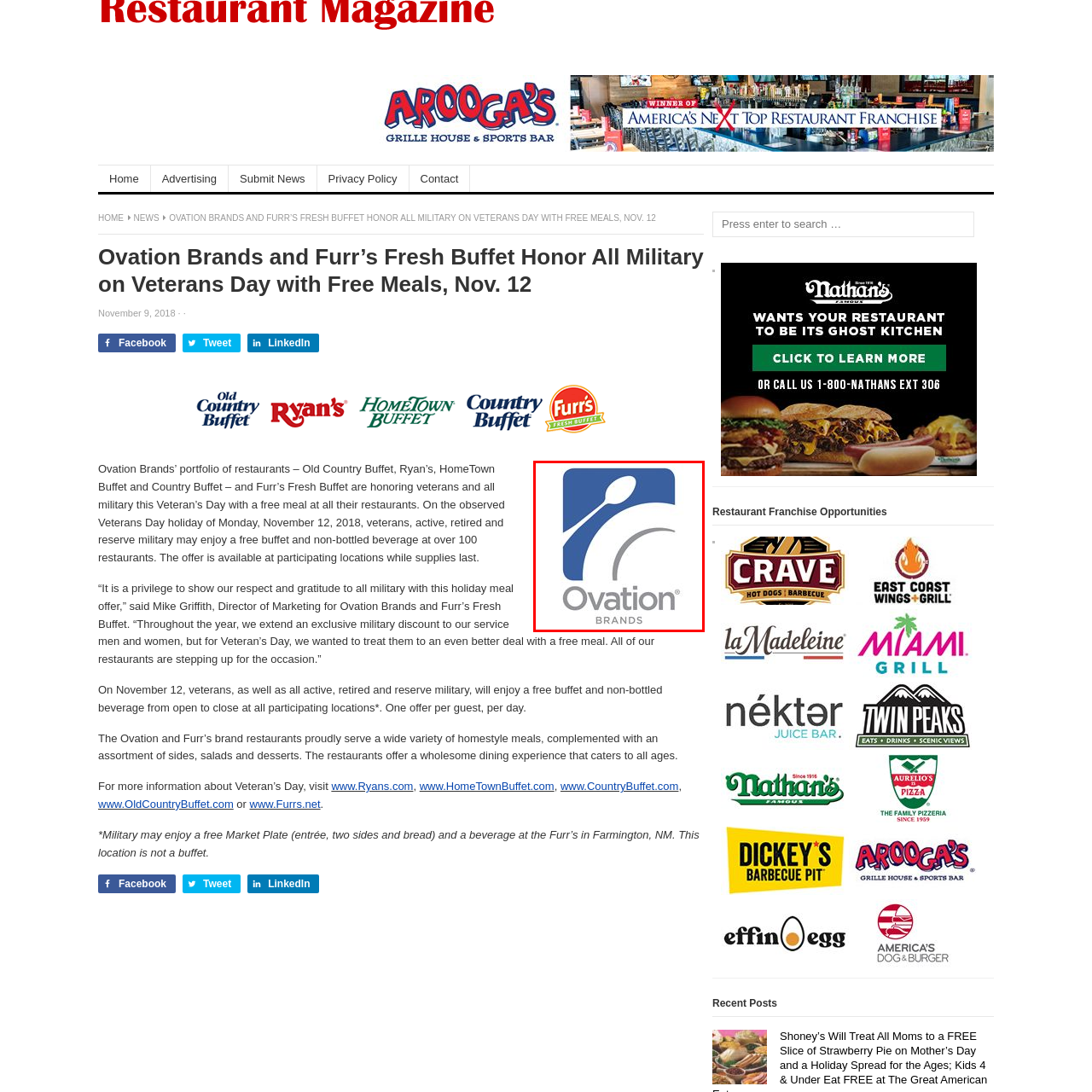Focus on the portion of the image highlighted in red and deliver a detailed explanation for the following question: What is written in bold font?

The name 'Ovation' is prominently displayed in bold, while 'BRANDS' is written in a smaller, lighter font, indicating the brand's name and identity.